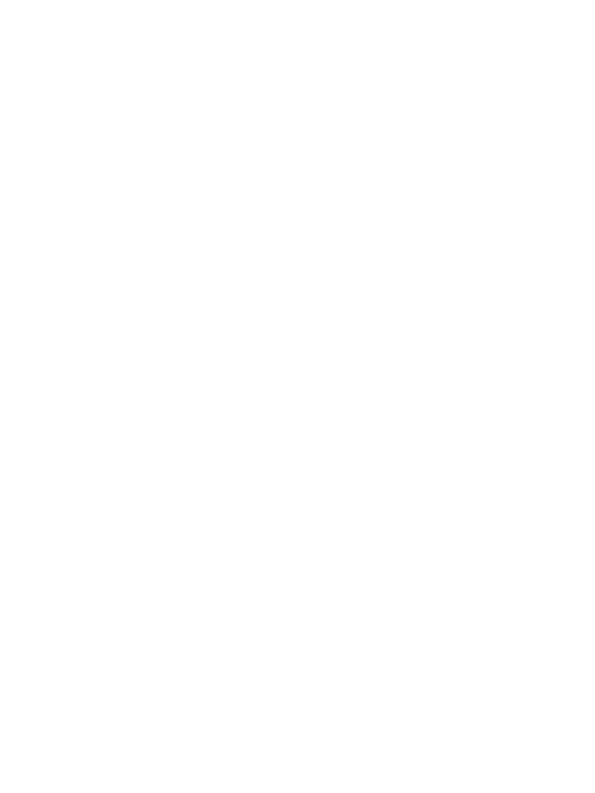Utilize the details in the image to give a detailed response to the question: What type of aesthetic does the shirt embody?

According to the caption, the Youthful Gothic Letter Print Tee embodies a retro aesthetic, which appeals to streetwear enthusiasts and is a blend of modern style with classic influences.